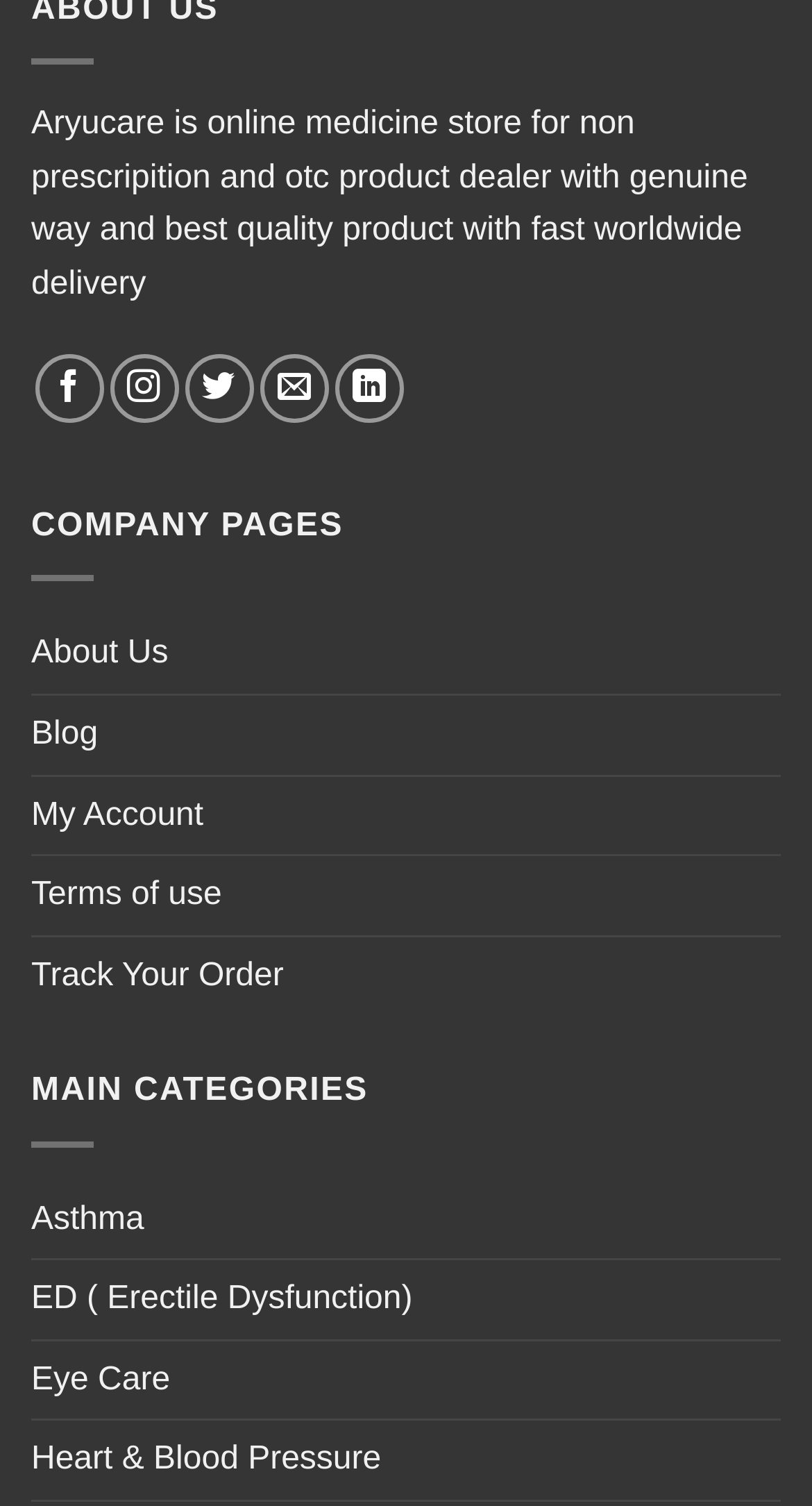Provide the bounding box coordinates in the format (top-left x, top-left y, bottom-right x, bottom-right y). All values are floating point numbers between 0 and 1. Determine the bounding box coordinate of the UI element described as: See All

None